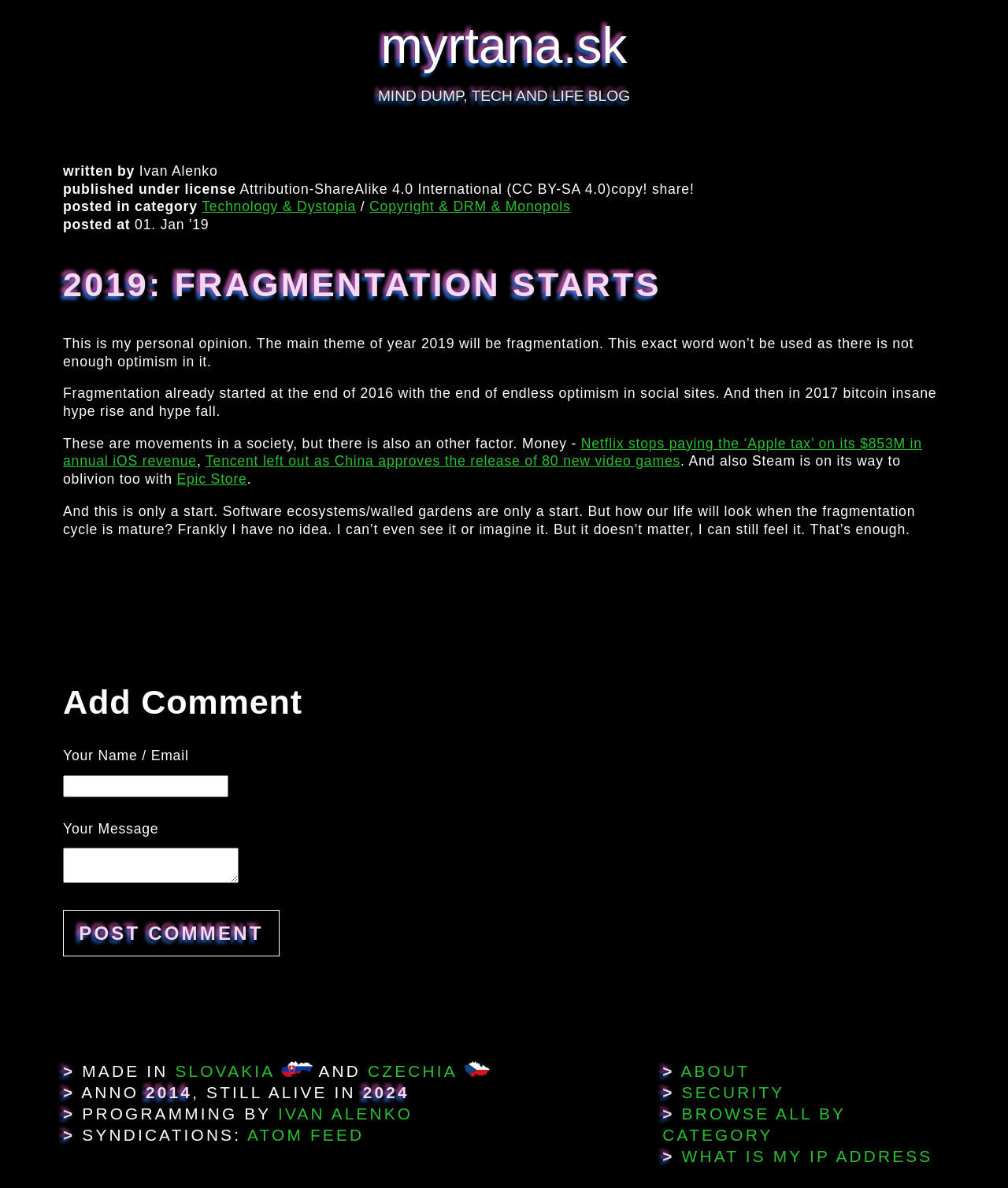Identify the bounding box of the UI element that matches this description: "Technology & Dystopia".

[0.2, 0.167, 0.353, 0.181]